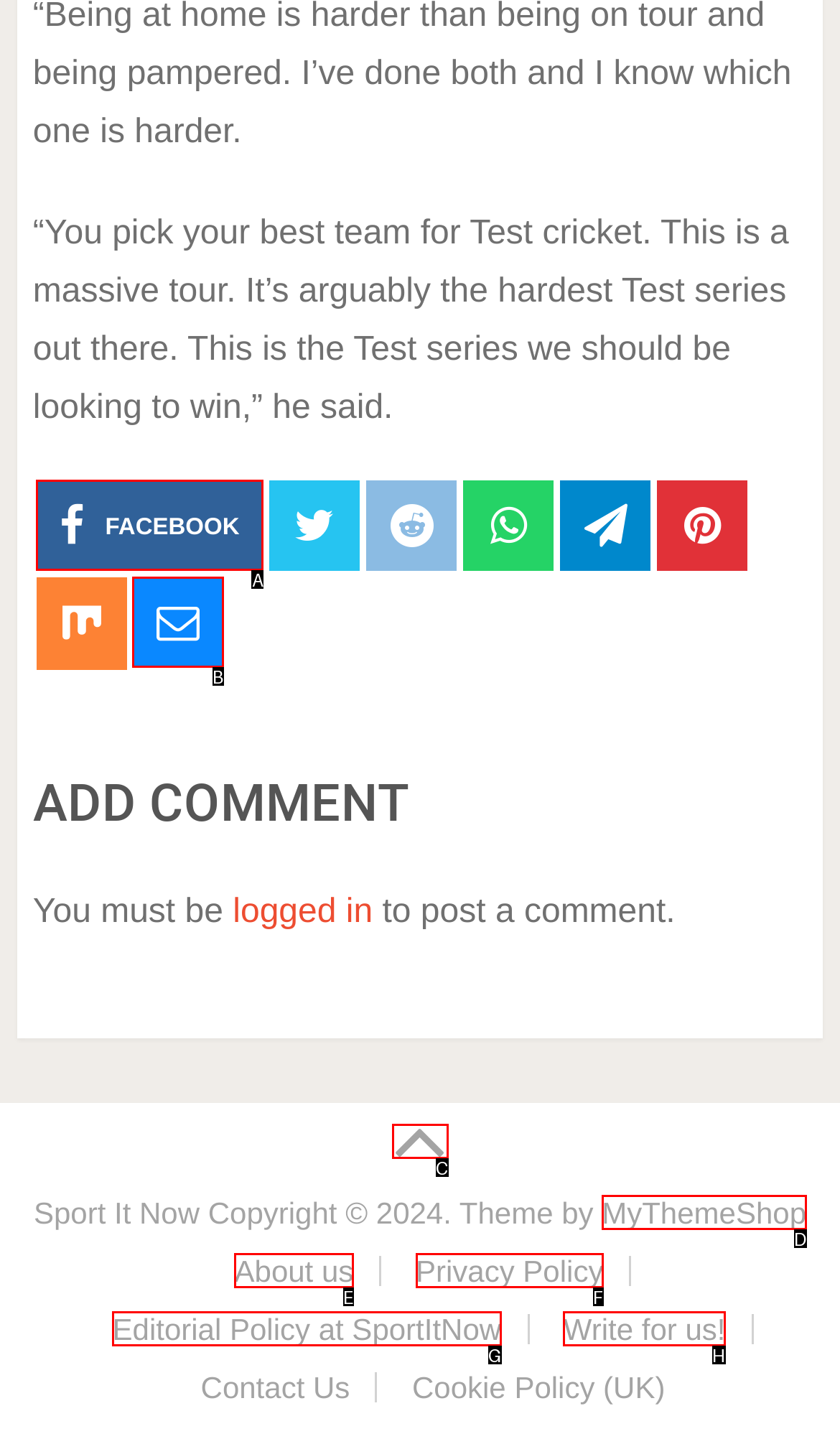Choose the correct UI element to click for this task: visit Delalio Elemen Answer using the letter from the given choices.

None